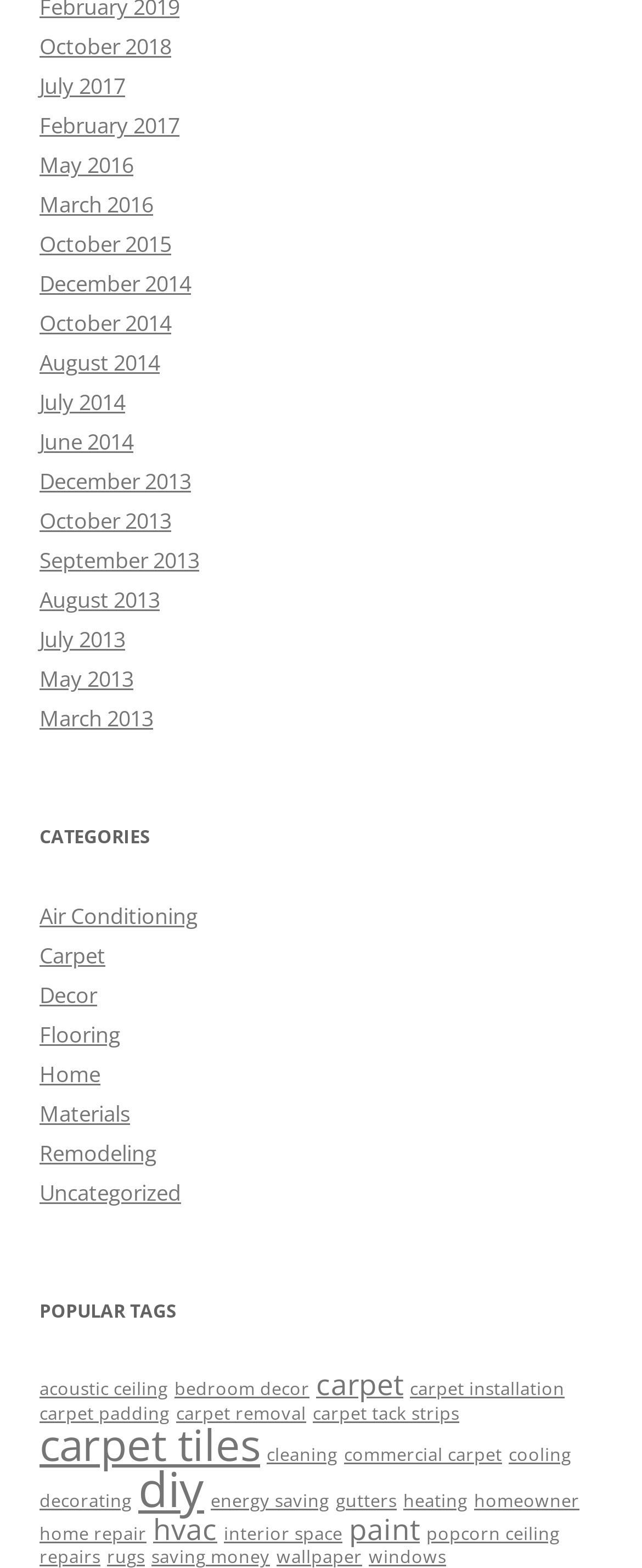What is the category with the most tags?
From the screenshot, provide a brief answer in one word or phrase.

Carpet